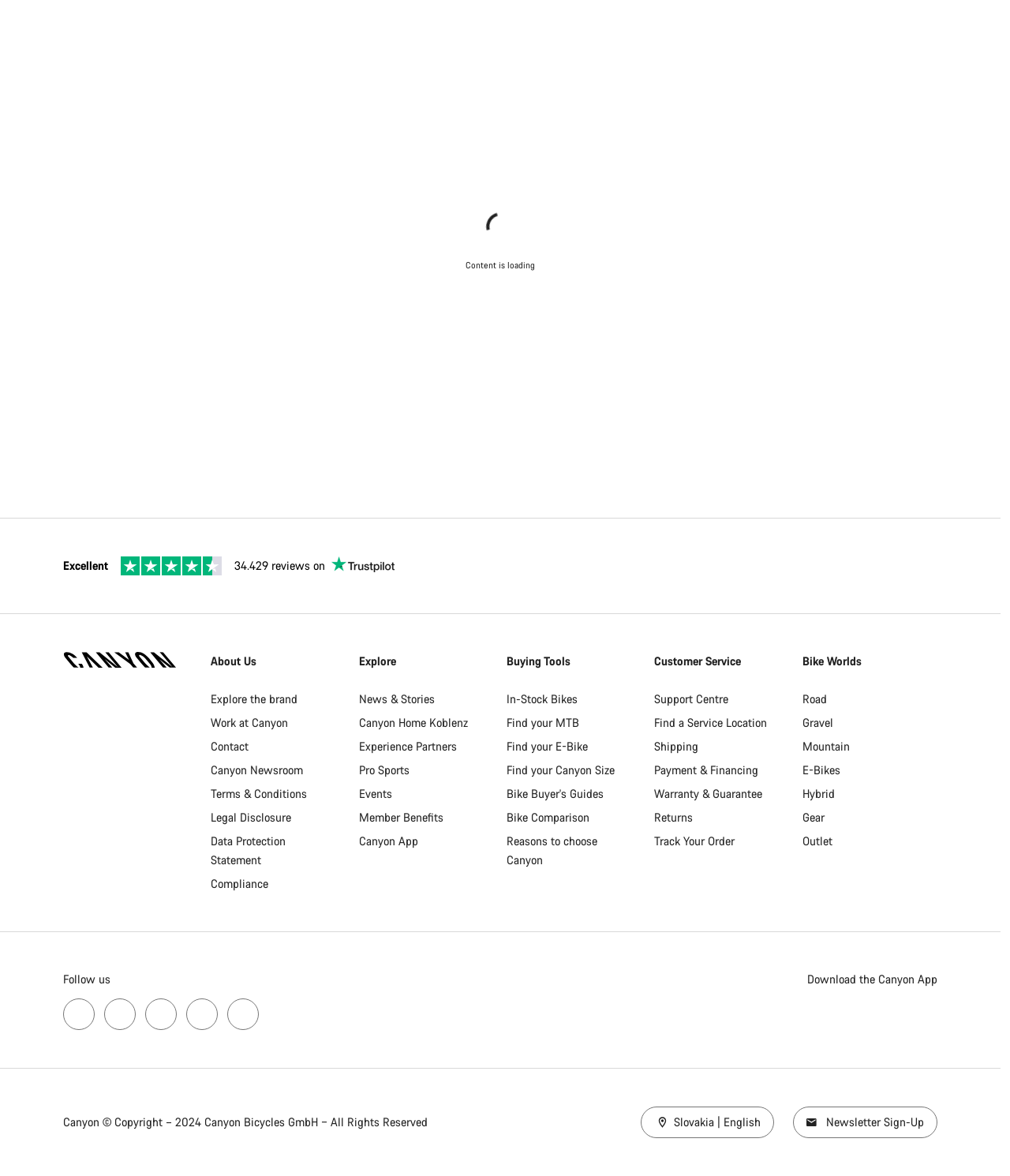Determine the bounding box coordinates of the section I need to click to execute the following instruction: "Download the Canyon App". Provide the coordinates as four float numbers between 0 and 1, i.e., [left, top, right, bottom].

[0.799, 0.825, 0.928, 0.841]